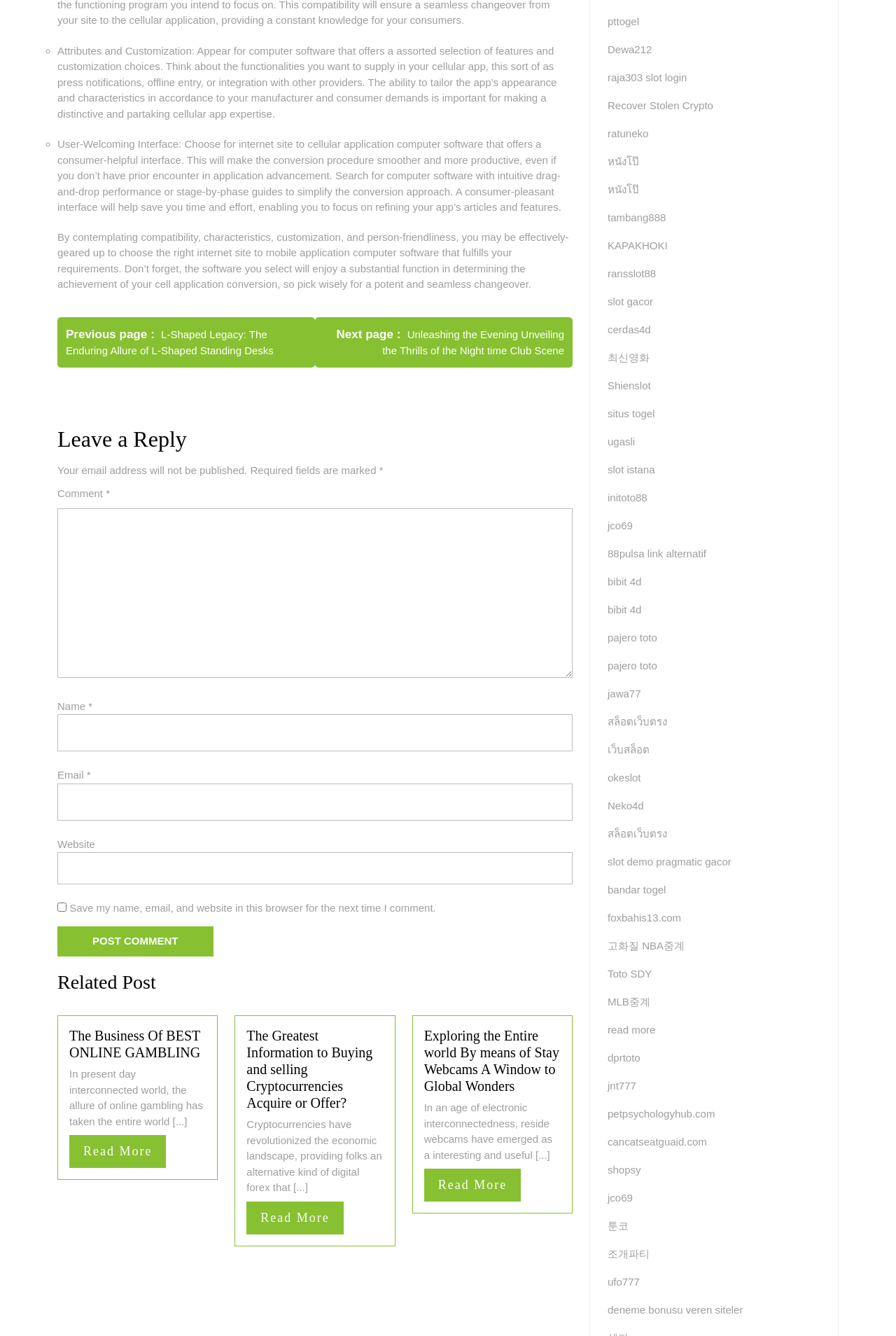Point out the bounding box coordinates of the section to click in order to follow this instruction: "Click the 'Post Comment' button".

[0.064, 0.694, 0.238, 0.716]